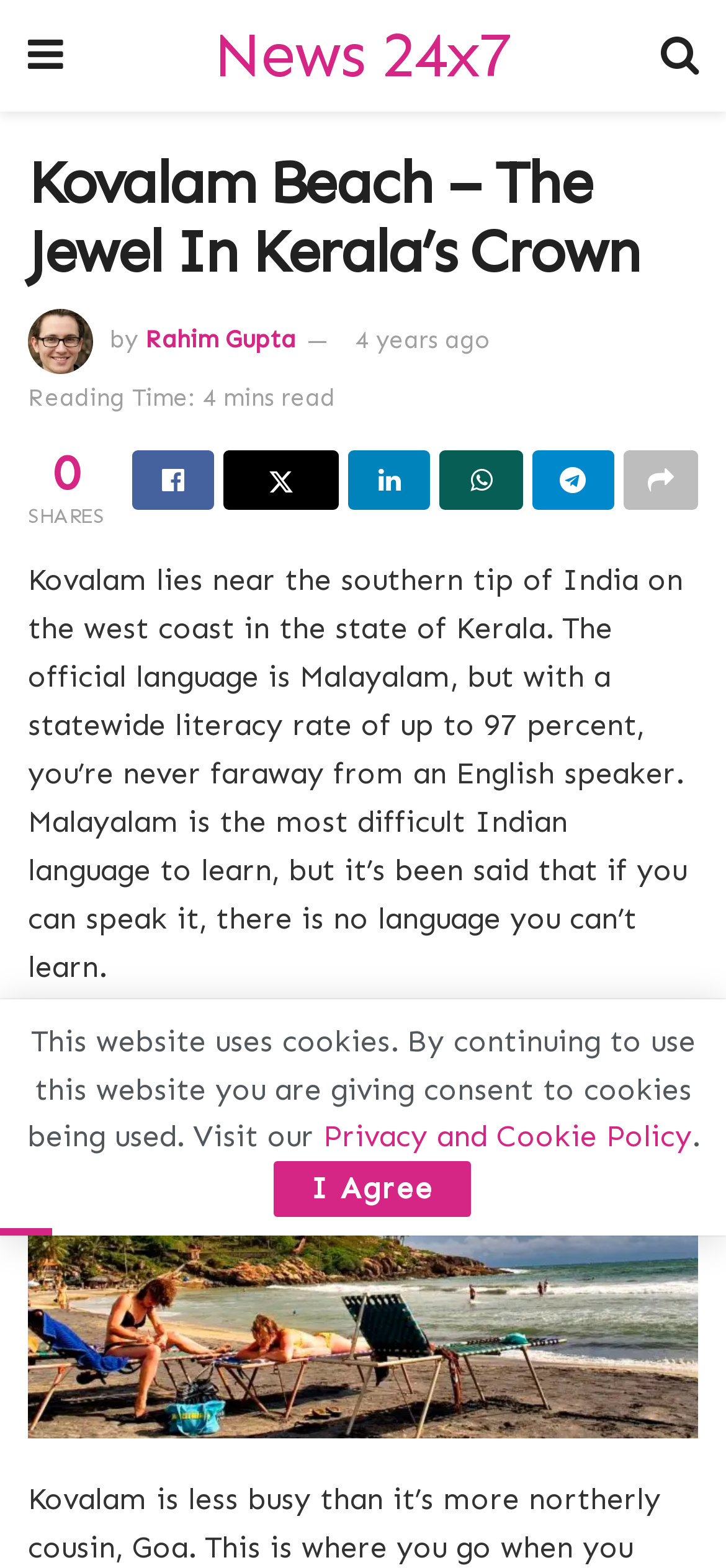Determine the bounding box coordinates of the region to click in order to accomplish the following instruction: "View the Kovalam-Beach-Kerala image". Provide the coordinates as four float numbers between 0 and 1, specifically [left, top, right, bottom].

[0.038, 0.651, 0.962, 0.917]